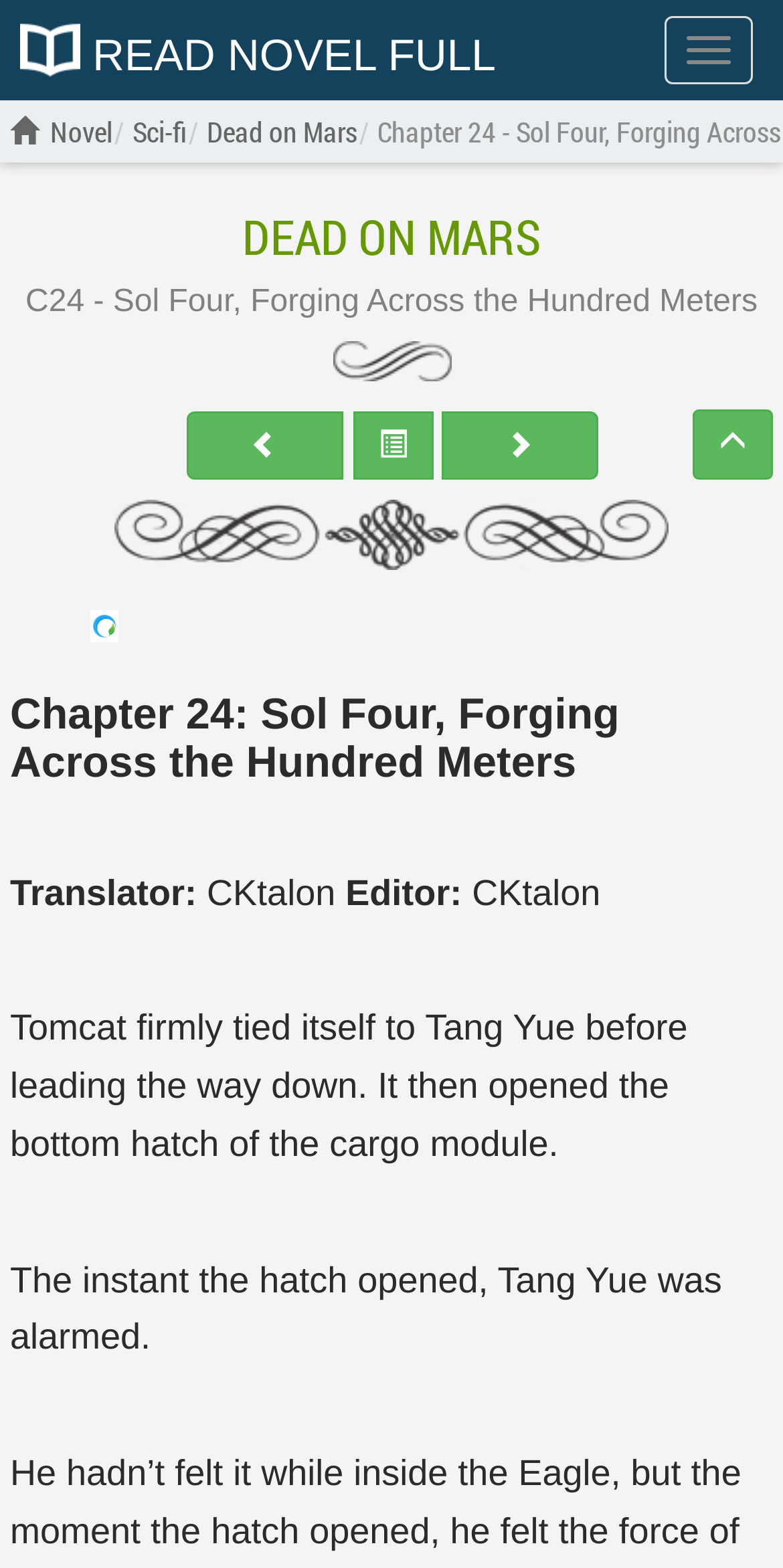Reply to the question below using a single word or brief phrase:
What is the current chapter being read?

Chapter 24